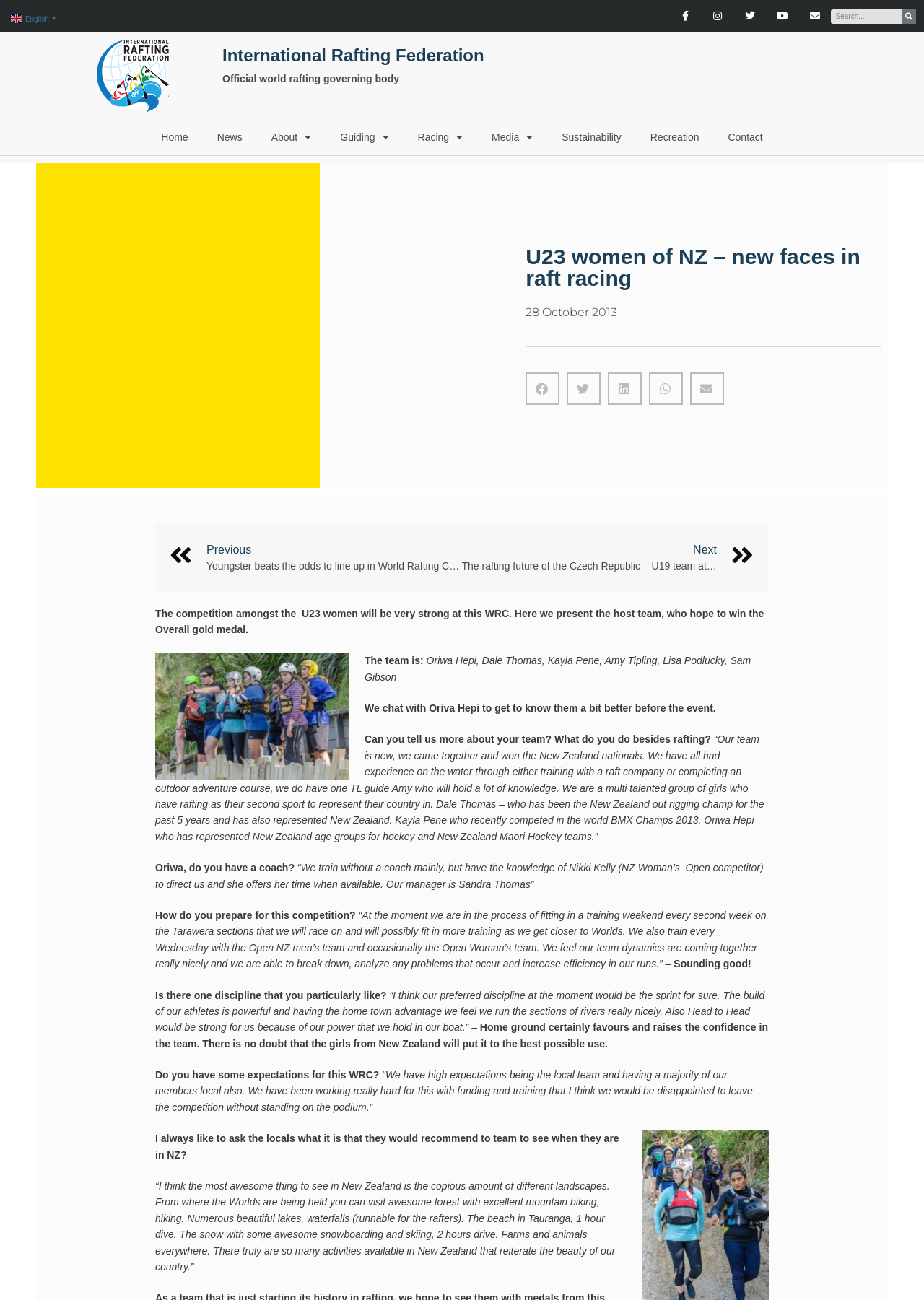Identify the bounding box coordinates of the region that should be clicked to execute the following instruction: "Go to Home page".

[0.159, 0.092, 0.219, 0.119]